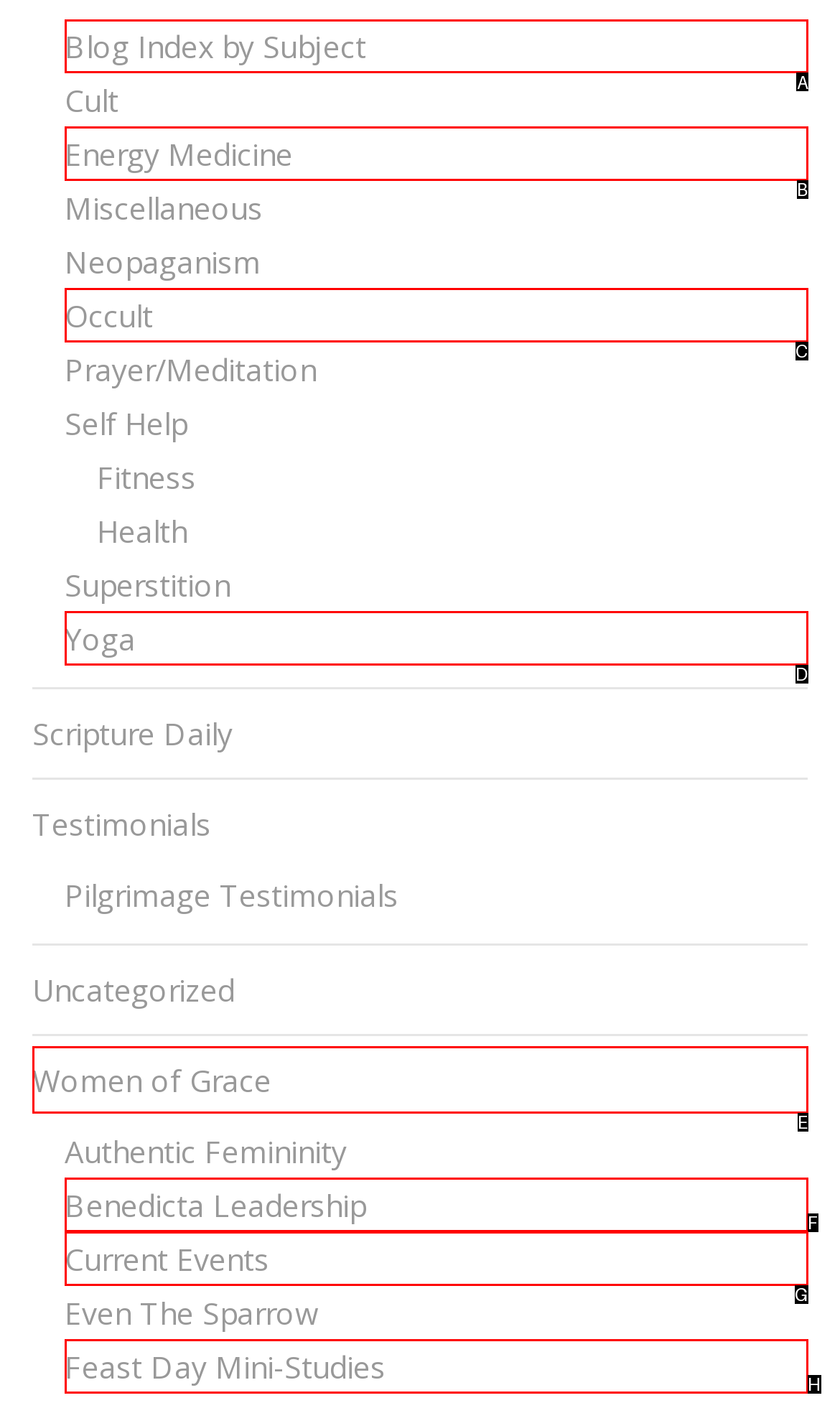From the given options, indicate the letter that corresponds to the action needed to complete this task: View blog posts by subject. Respond with only the letter.

A